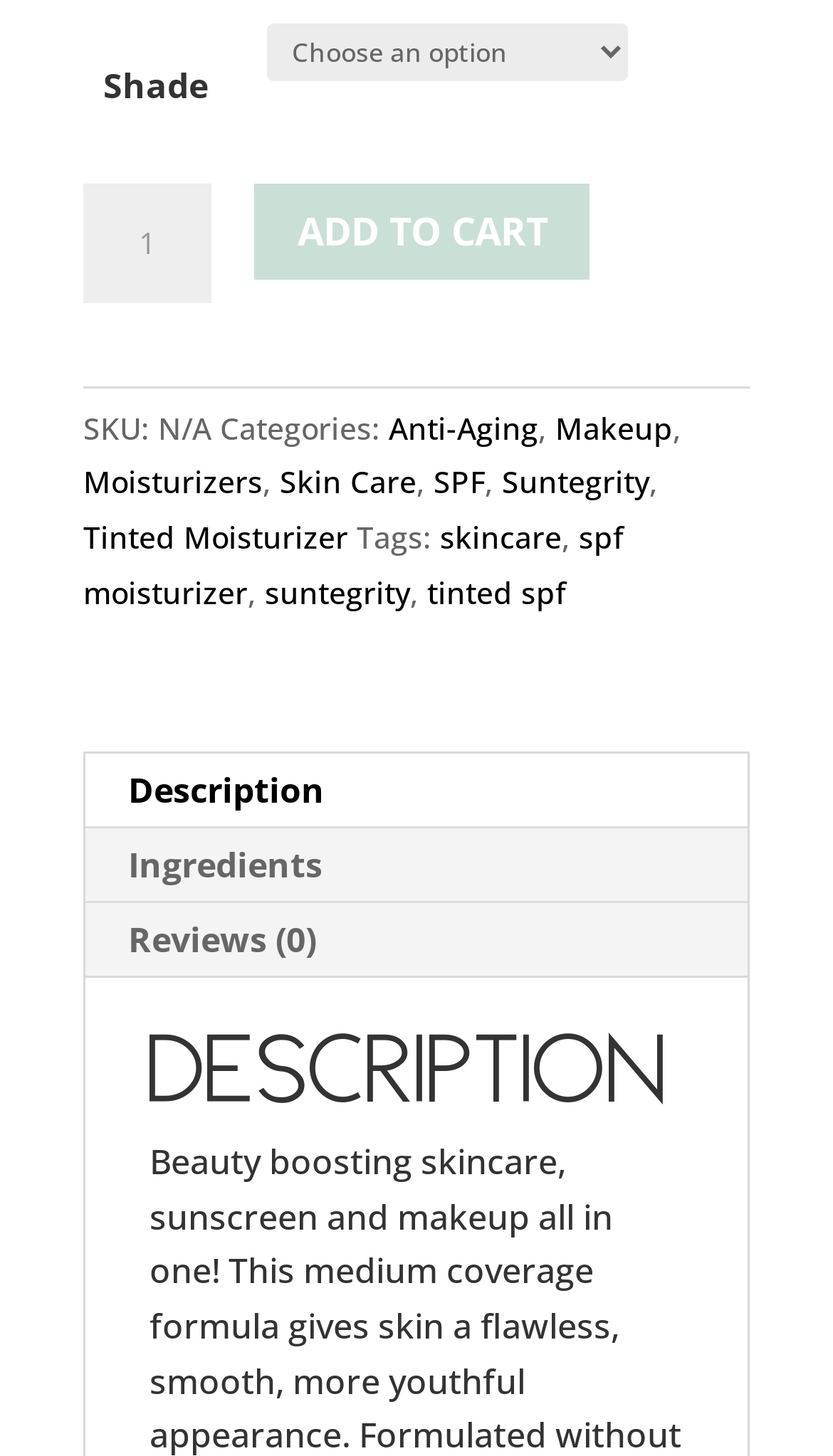What is the minimum quantity of the product that can be added to the cart?
Provide a concise answer using a single word or phrase based on the image.

1